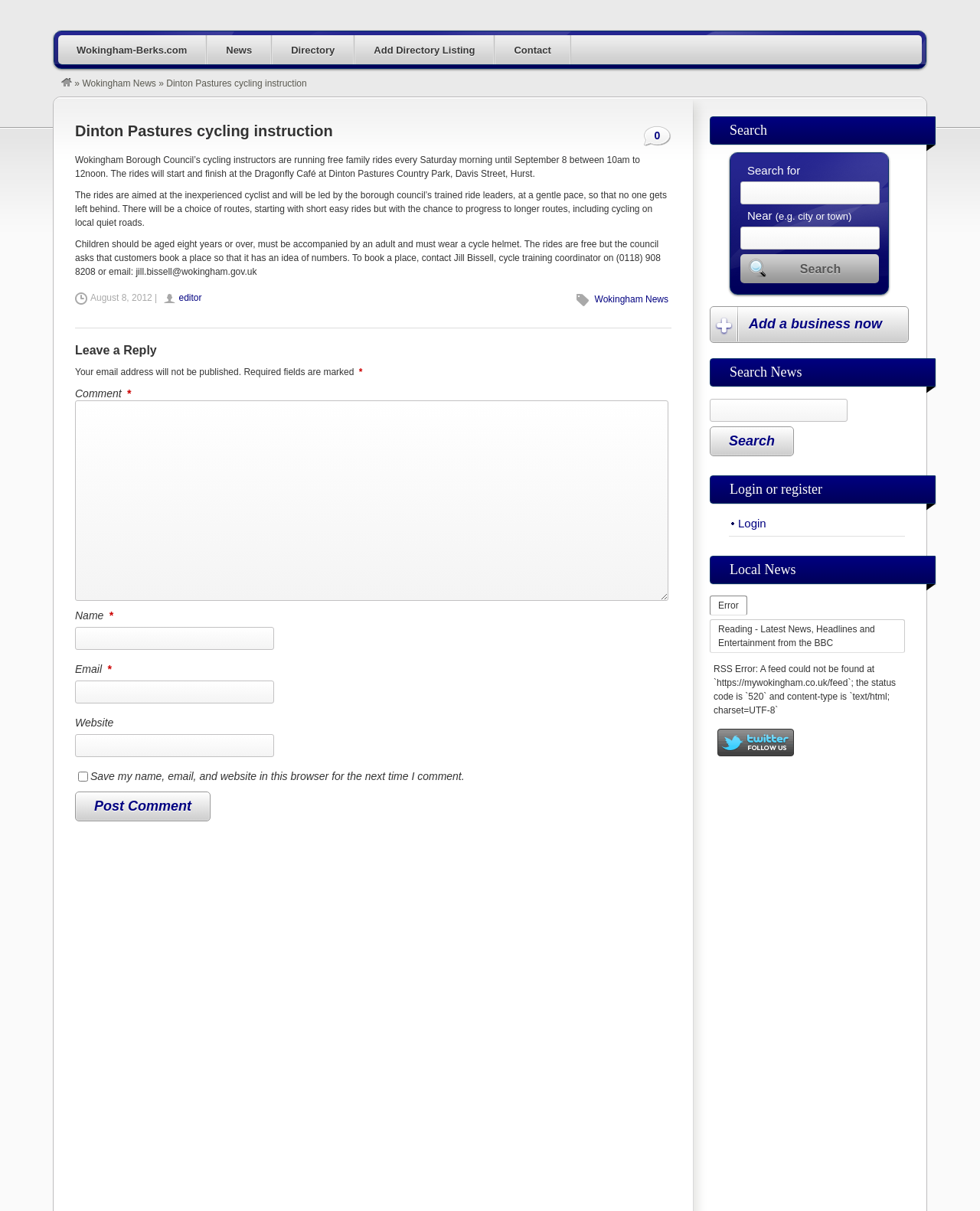Write an exhaustive caption that covers the webpage's main aspects.

This webpage is about Dinton Pastures cycling instruction in Wokingham. At the top, there are several links to different sections of the website, including "News", "Directory", "Add Directory Listing", and "Contact". Below these links, there is a logo image and a breadcrumb trail indicating the current page.

The main content of the page is an article about free family cycling rides organized by Wokingham Borough Council. The article is divided into several paragraphs, which provide details about the rides, including the dates, times, location, and requirements for participants. There are also instructions on how to book a place for the ride.

On the right side of the page, there are several complementary sections. One section has a search bar where users can search for specific keywords. Another section has links to add a business or login/register. There is also a section with local news headlines and a section with an error message about an RSS feed.

At the bottom of the page, there is a comment section where users can leave a reply. The comment section has fields for name, email, website, and comment, as well as a checkbox to save the user's information for future comments. There is also a "Post Comment" button.

Throughout the page, there are several images, including a logo image at the top and an image in the local news section.